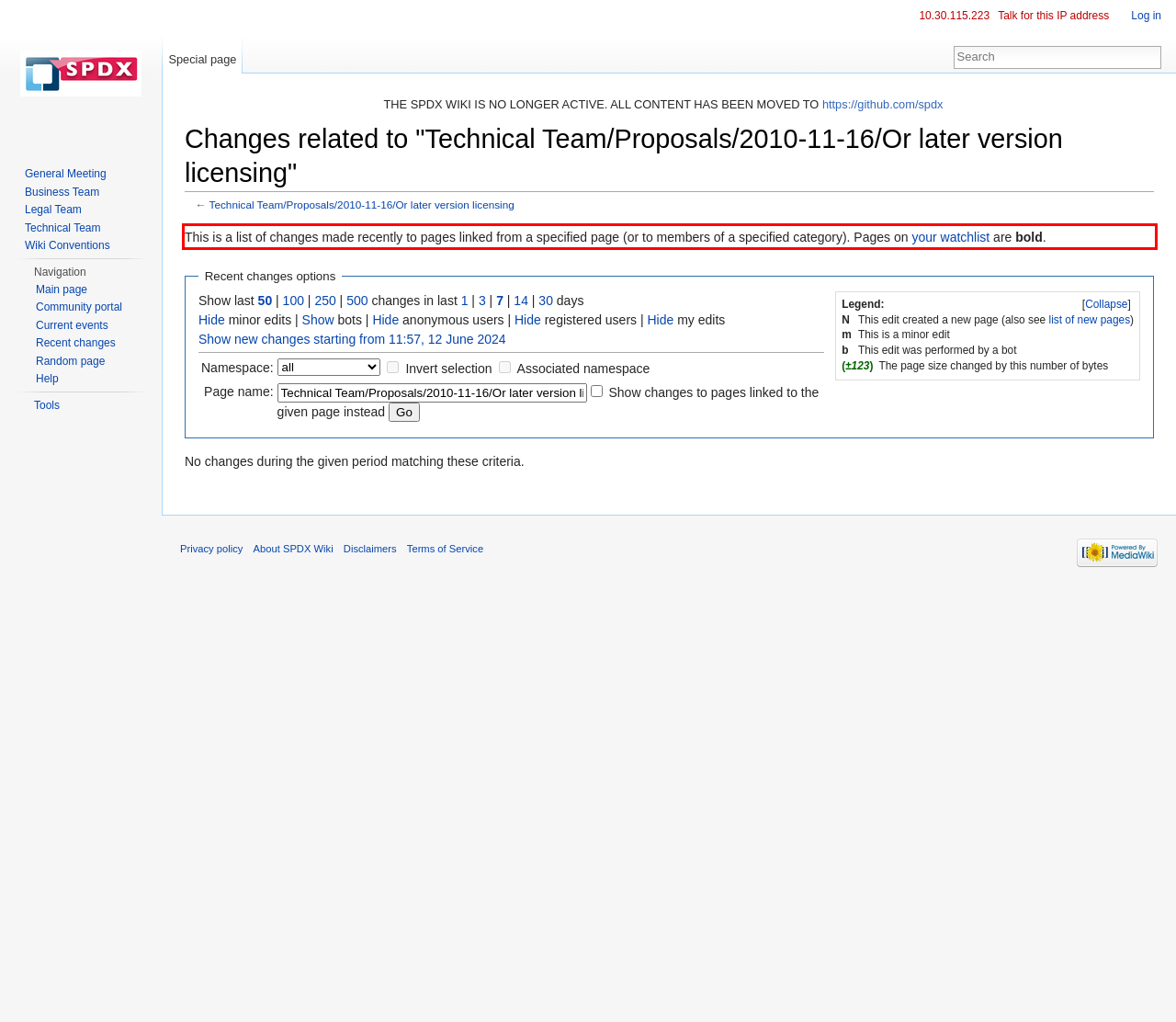You are presented with a webpage screenshot featuring a red bounding box. Perform OCR on the text inside the red bounding box and extract the content.

This is a list of changes made recently to pages linked from a specified page (or to members of a specified category). Pages on your watchlist are bold.